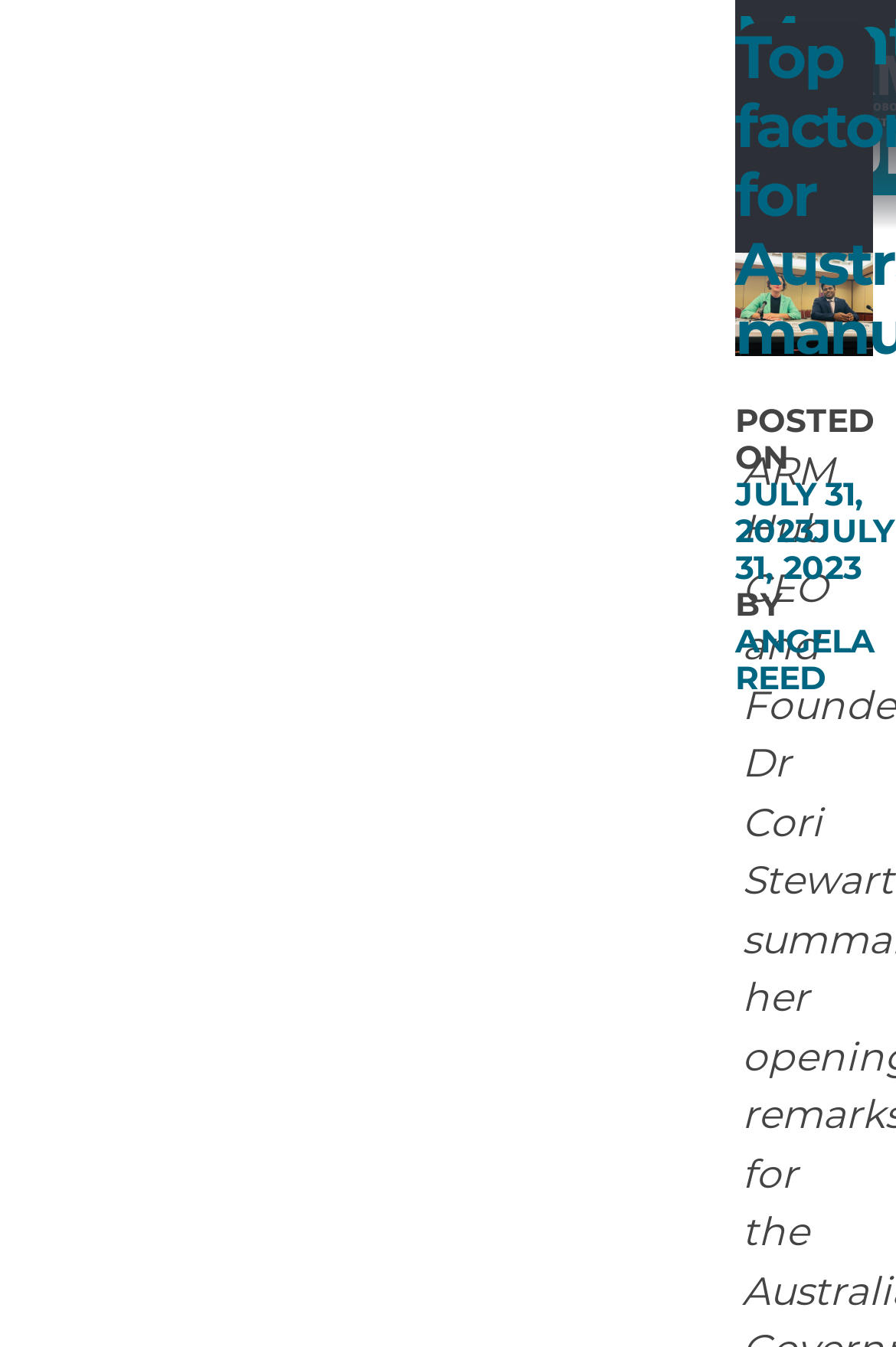From the element description July 31, 2023July 31, 2023, predict the bounding box coordinates of the UI element. The coordinates must be specified in the format (top-left x, top-left y, bottom-right x, bottom-right y) and should be within the 0 to 1 range.

[0.821, 0.351, 0.997, 0.437]